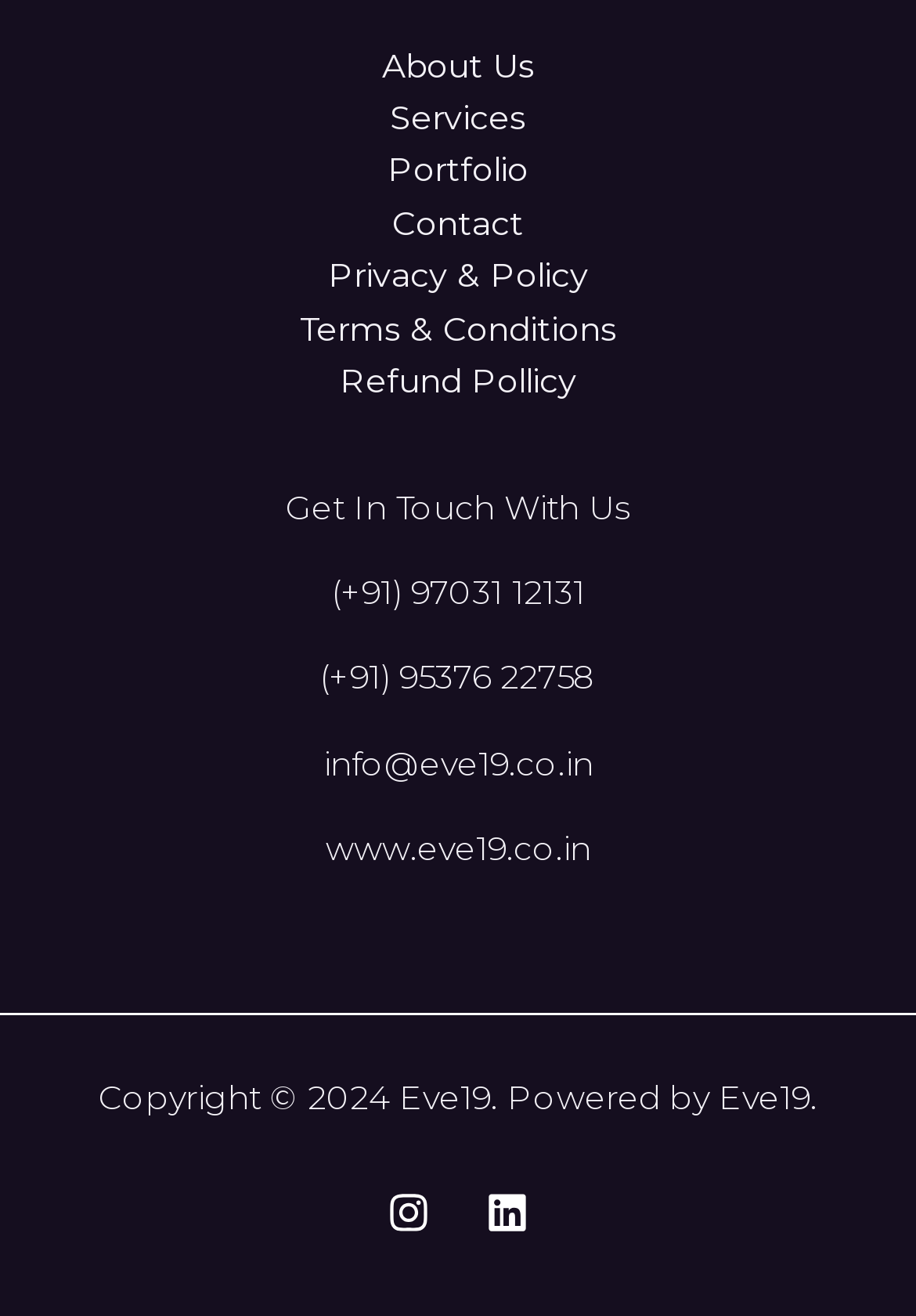Using the provided element description: "Refund Pollicy", determine the bounding box coordinates of the corresponding UI element in the screenshot.

[0.371, 0.273, 0.629, 0.305]